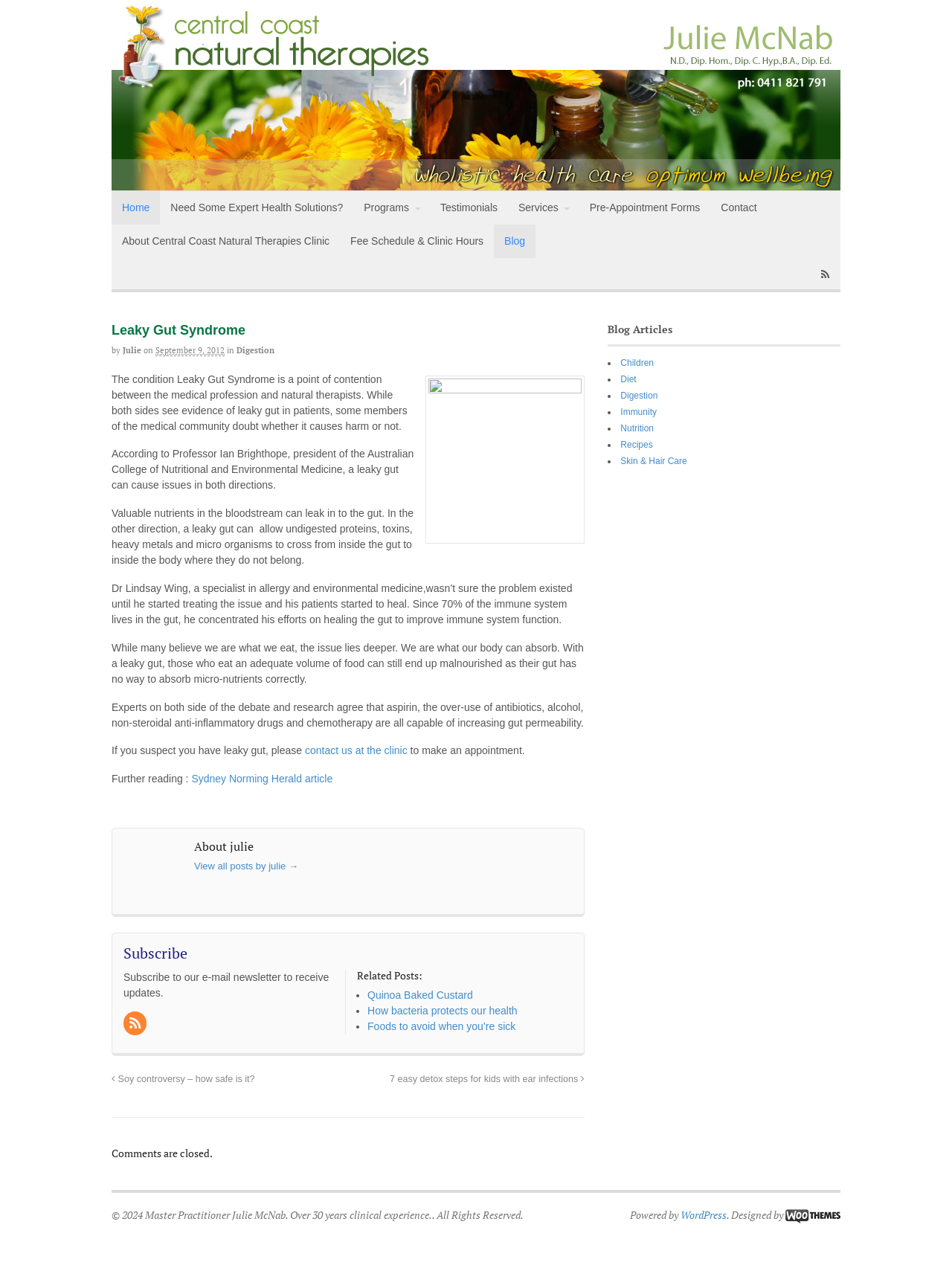Using the provided element description "Pre-Appointment Forms", determine the bounding box coordinates of the UI element.

[0.608, 0.151, 0.746, 0.177]